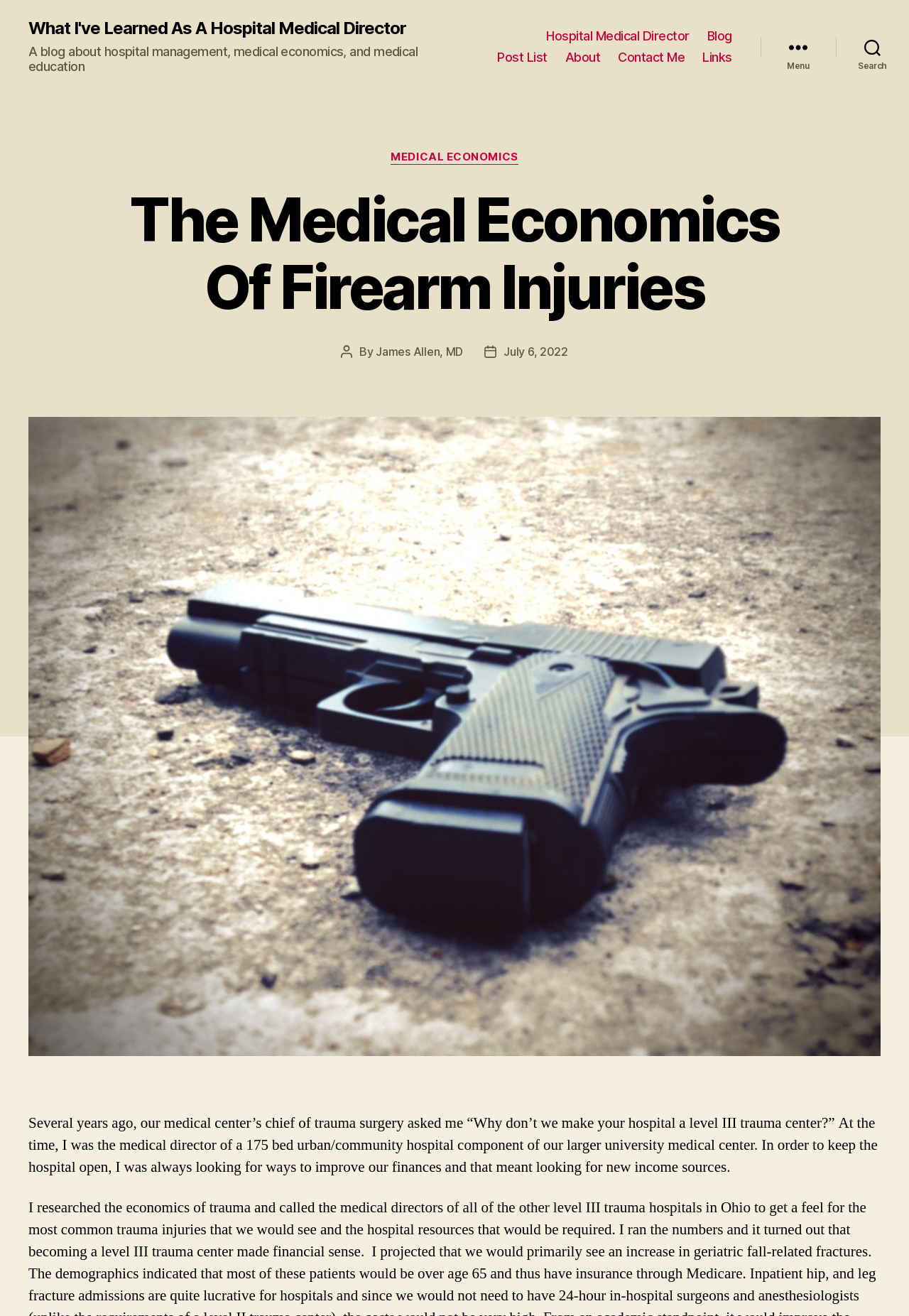What is the category of the current article?
Kindly offer a comprehensive and detailed response to the question.

I found the category of the article by looking at the 'Categories' section, which is located above the main heading. The category is mentioned as 'MEDICAL ECONOMICS'.